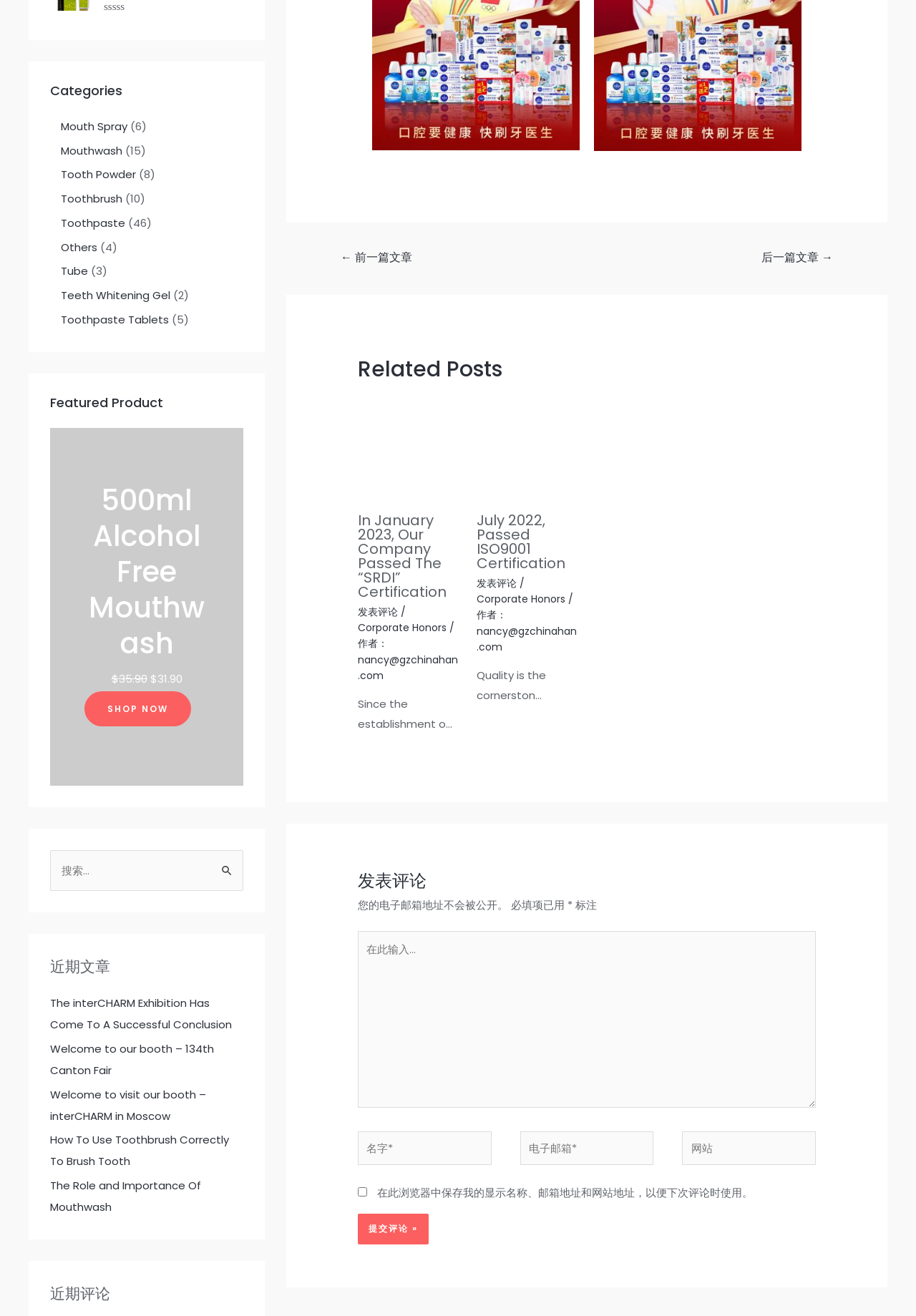Please identify the bounding box coordinates of the clickable element to fulfill the following instruction: "Search for products". The coordinates should be four float numbers between 0 and 1, i.e., [left, top, right, bottom].

[0.055, 0.646, 0.266, 0.677]